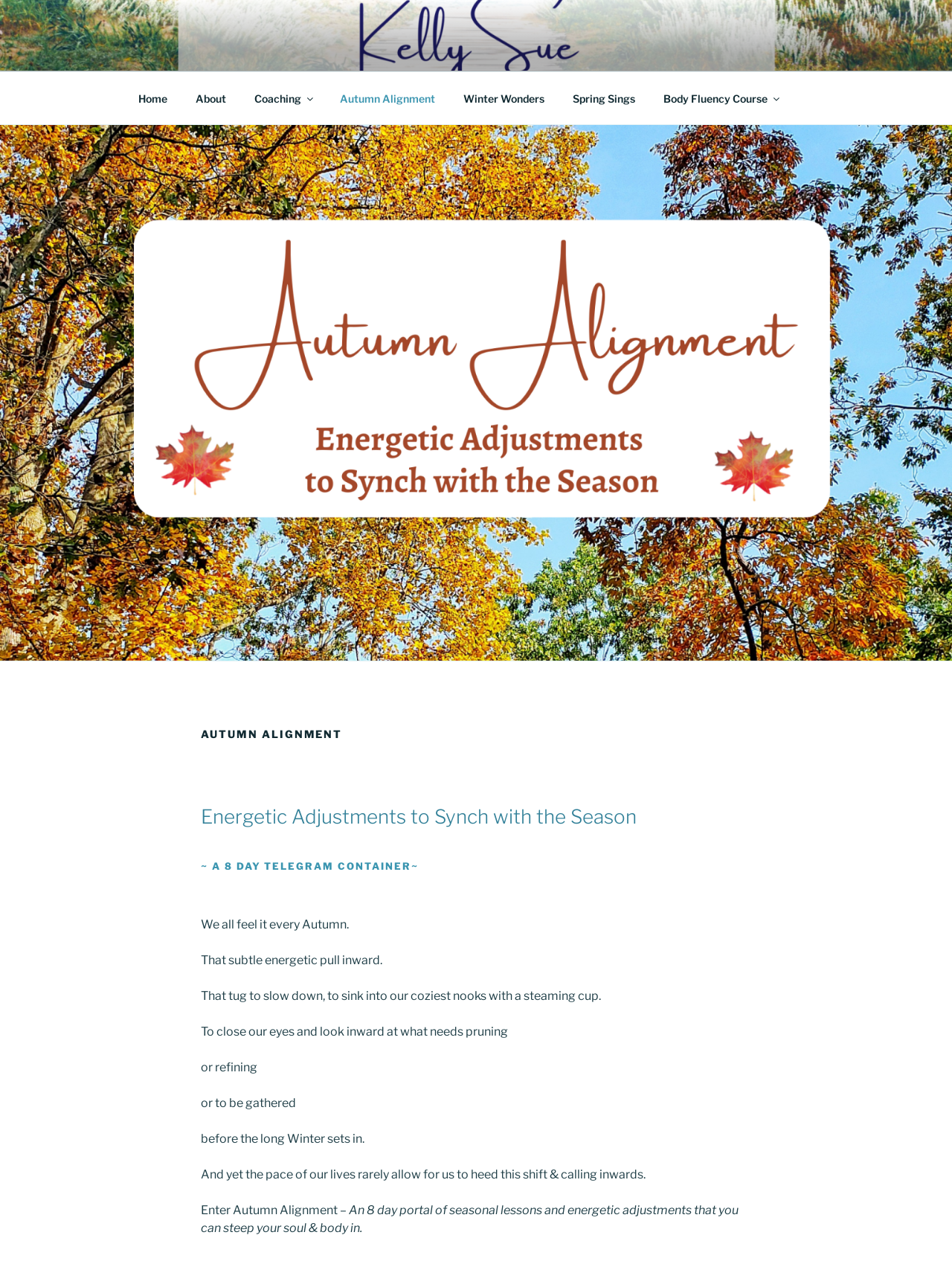Provide the bounding box coordinates of the HTML element this sentence describes: "Home".

[0.131, 0.063, 0.189, 0.092]